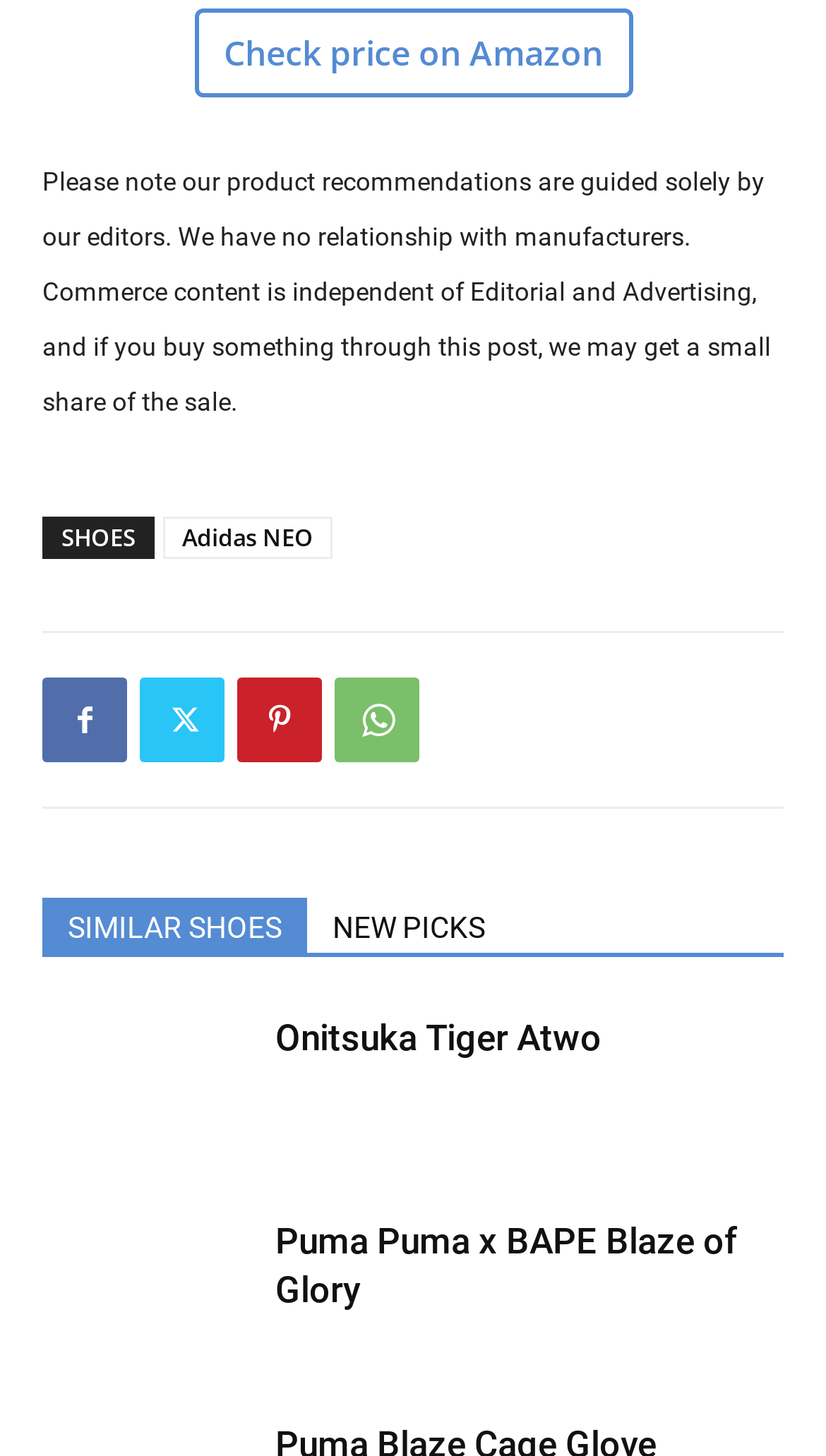What is the category of shoes mentioned in the footer?
Provide a detailed and well-explained answer to the question.

I found the category of shoes mentioned in the footer by looking at the StaticText element with the text 'SHOES' inside the FooterAsNonLandmark element.